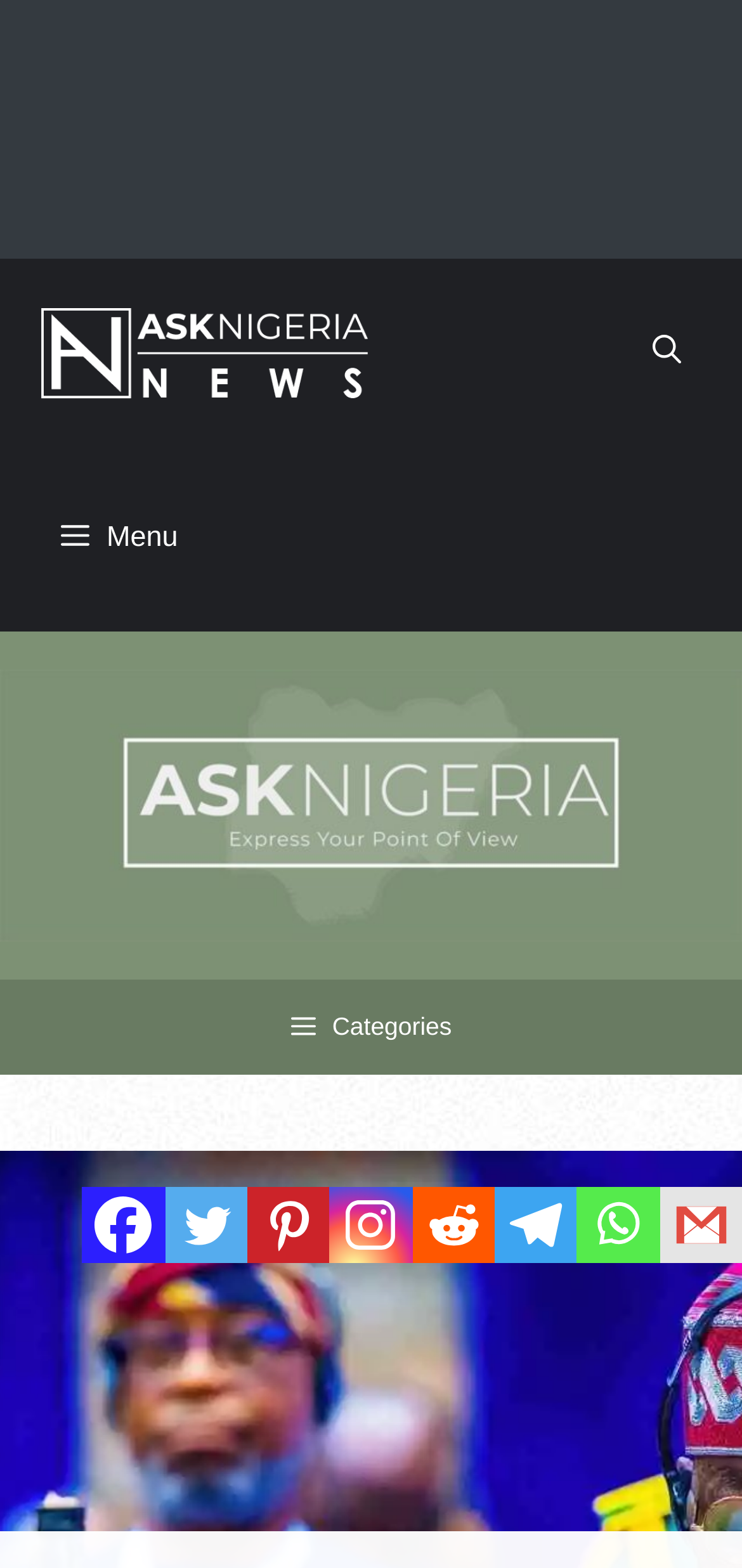Please determine the bounding box coordinates of the element's region to click for the following instruction: "Open search".

[0.797, 0.165, 1.0, 0.284]